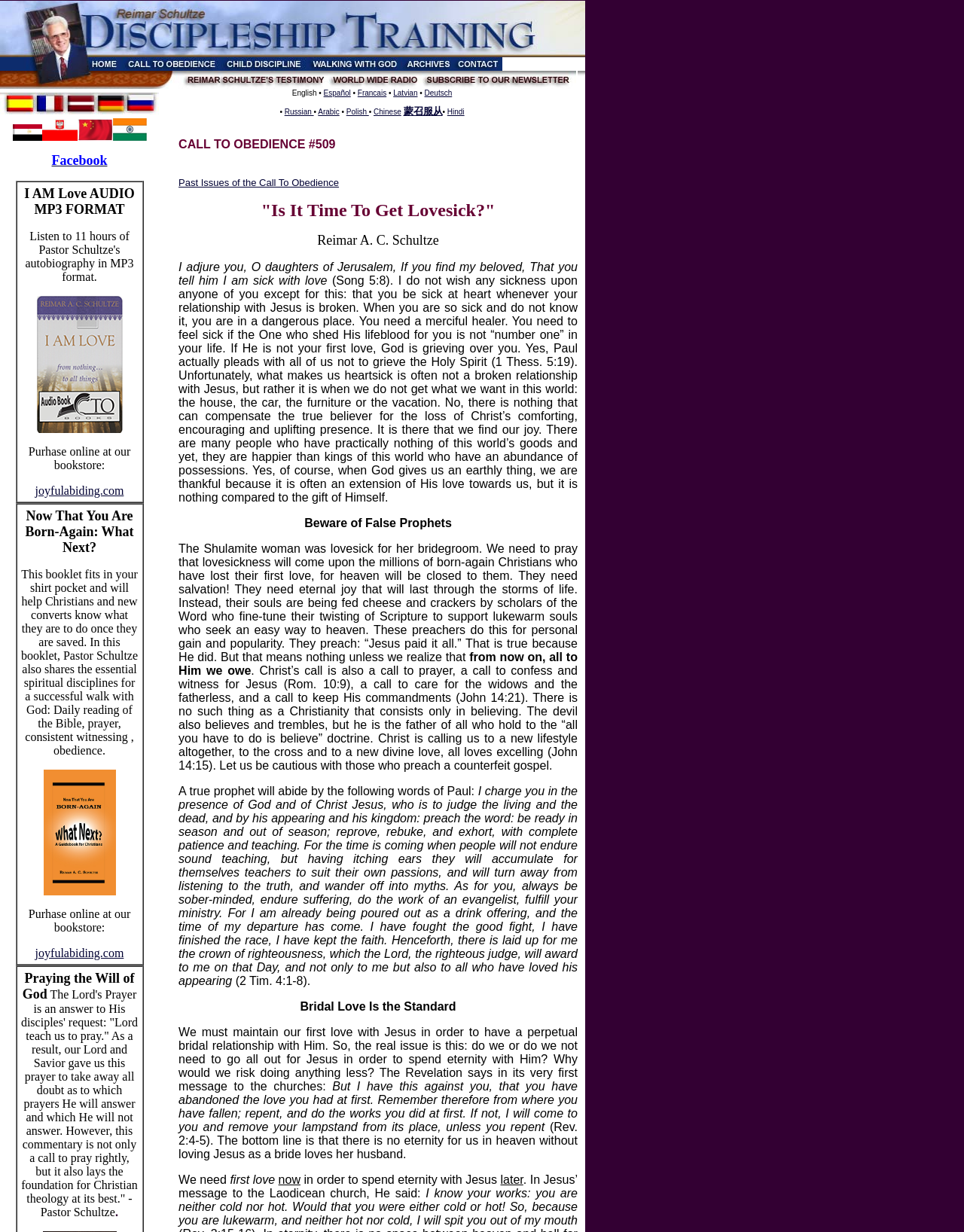Look at the image and write a detailed answer to the question: 
How many languages are supported?

I counted the number of language options provided in the webpage, which are English, Español, Francais, Latvian, Deutsch, Russian, Arabic, Polish, Chinese, and Hindi.